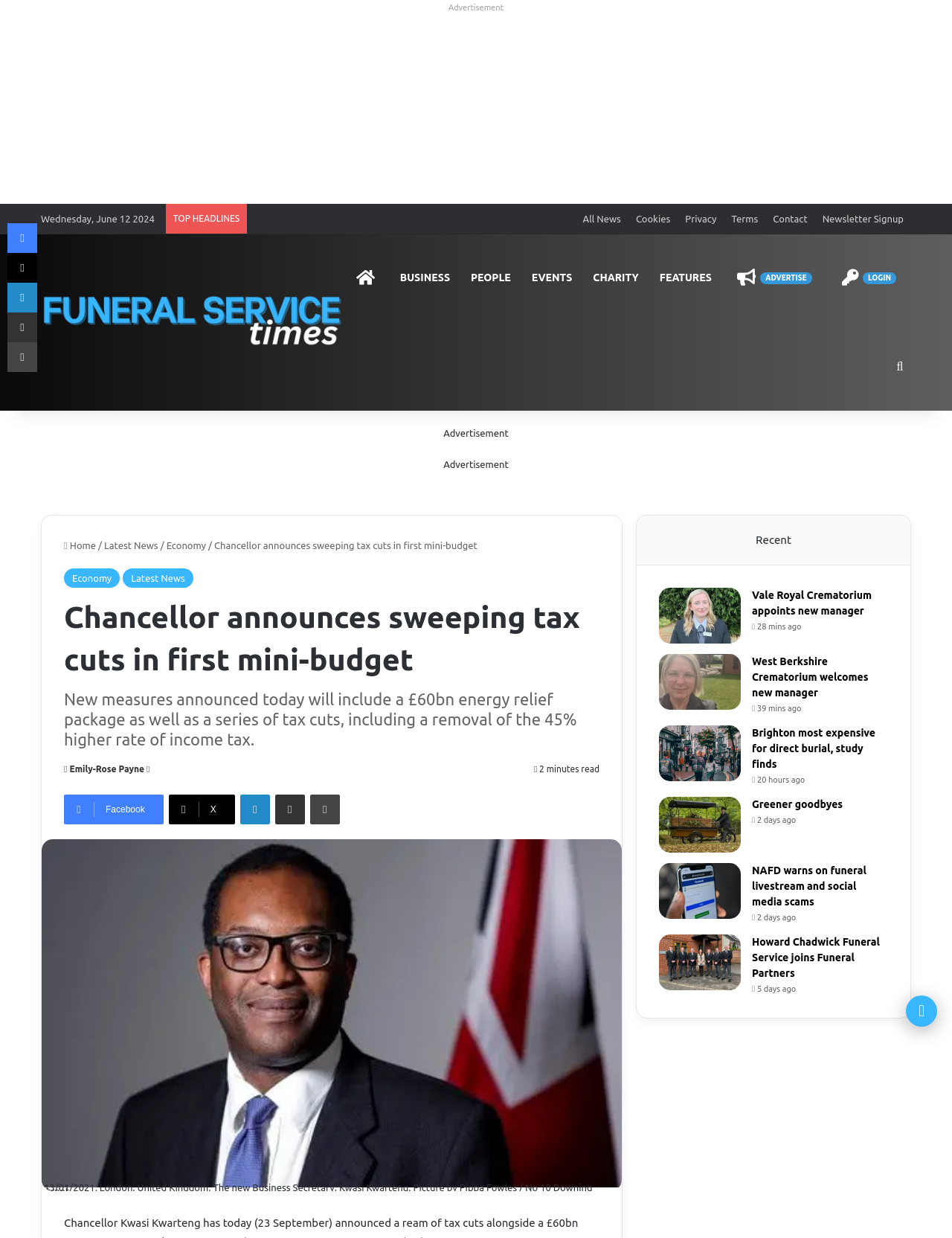Determine the bounding box coordinates of the clickable region to execute the instruction: "Click on the 'All News' link". The coordinates should be four float numbers between 0 and 1, denoted as [left, top, right, bottom].

[0.604, 0.165, 0.66, 0.189]